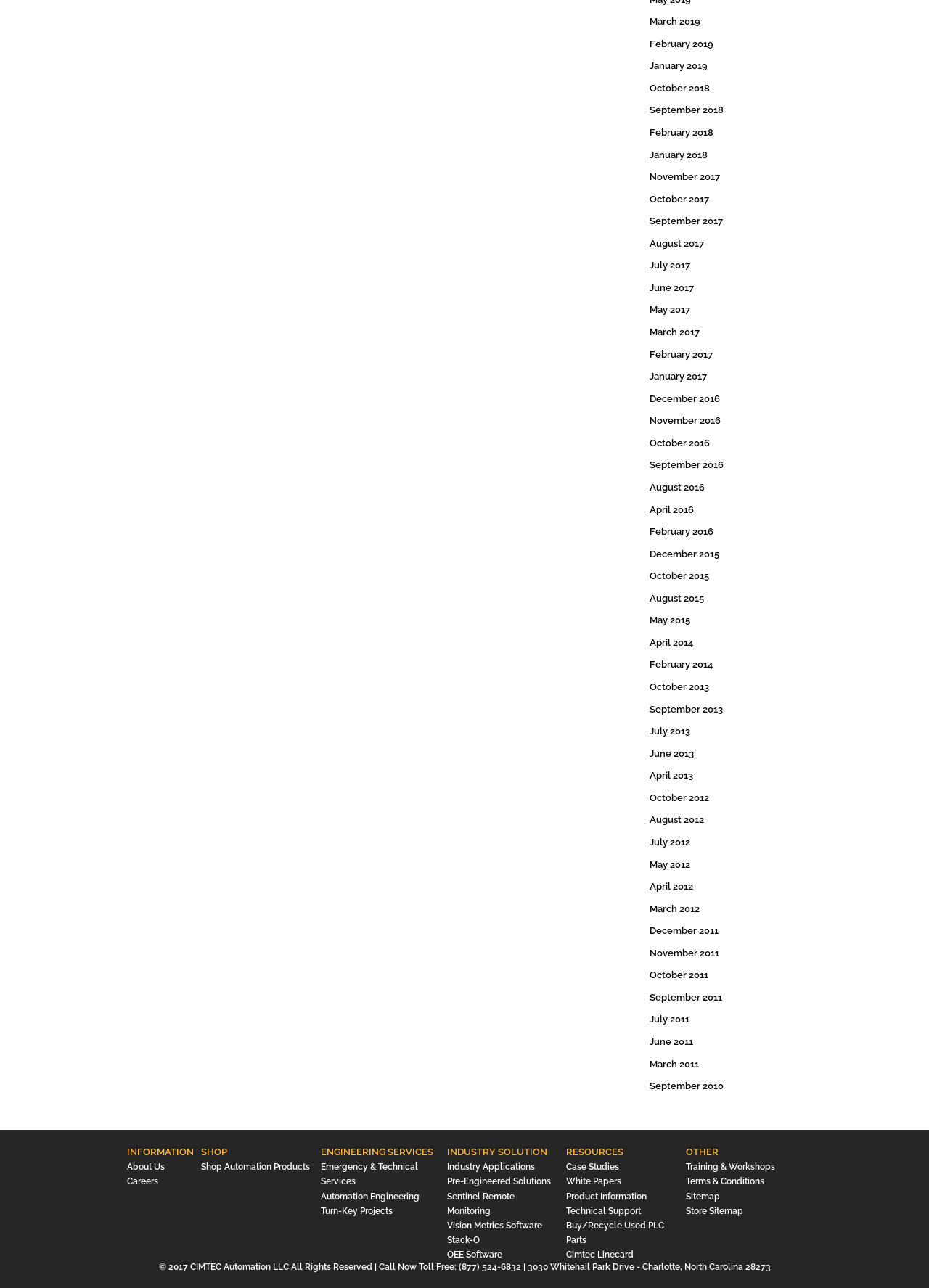Answer in one word or a short phrase: 
What is the toll-free phone number?

(877) 524-6832